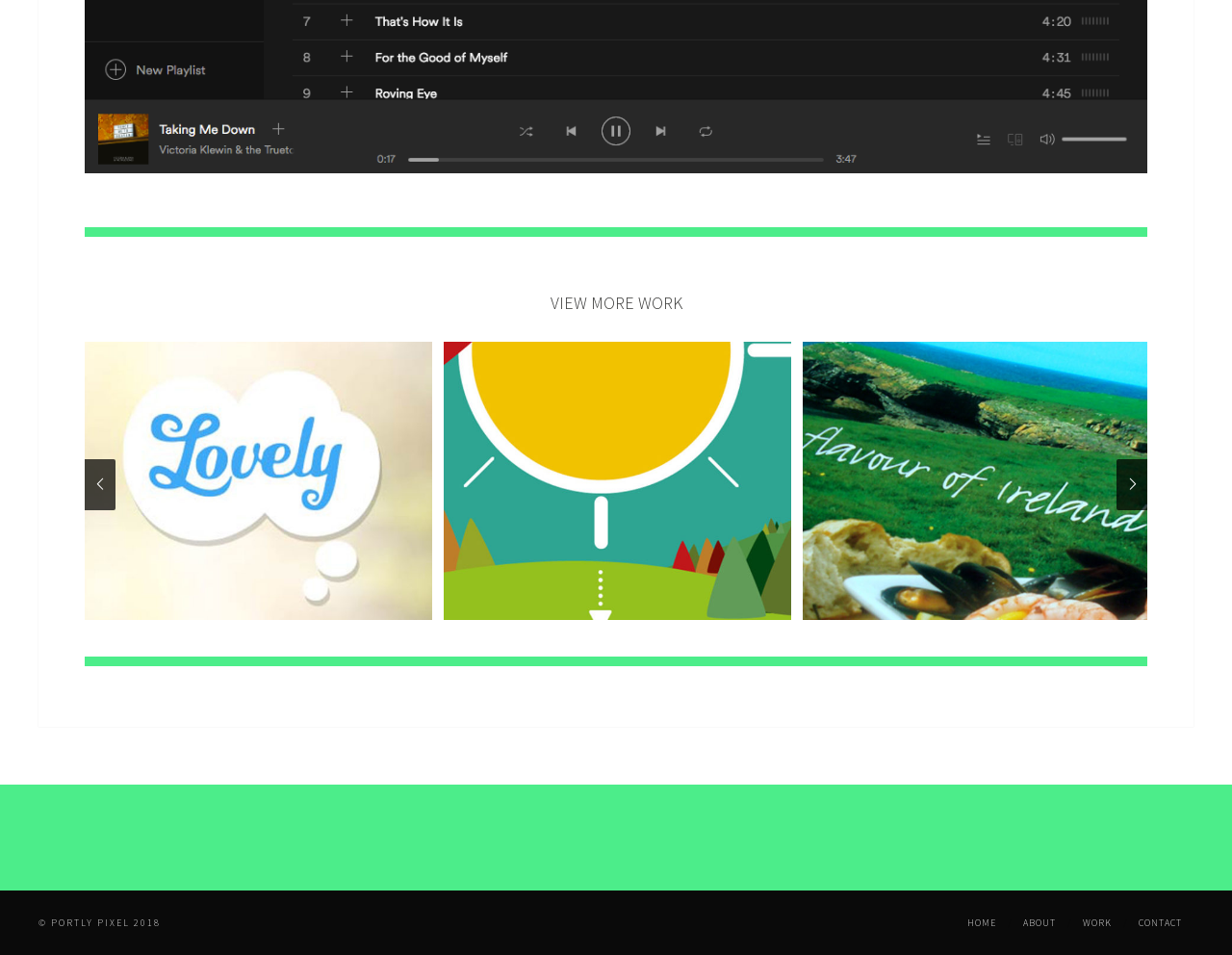What is the purpose of the links in the middle section?
Look at the image and respond with a one-word or short phrase answer.

To showcase work